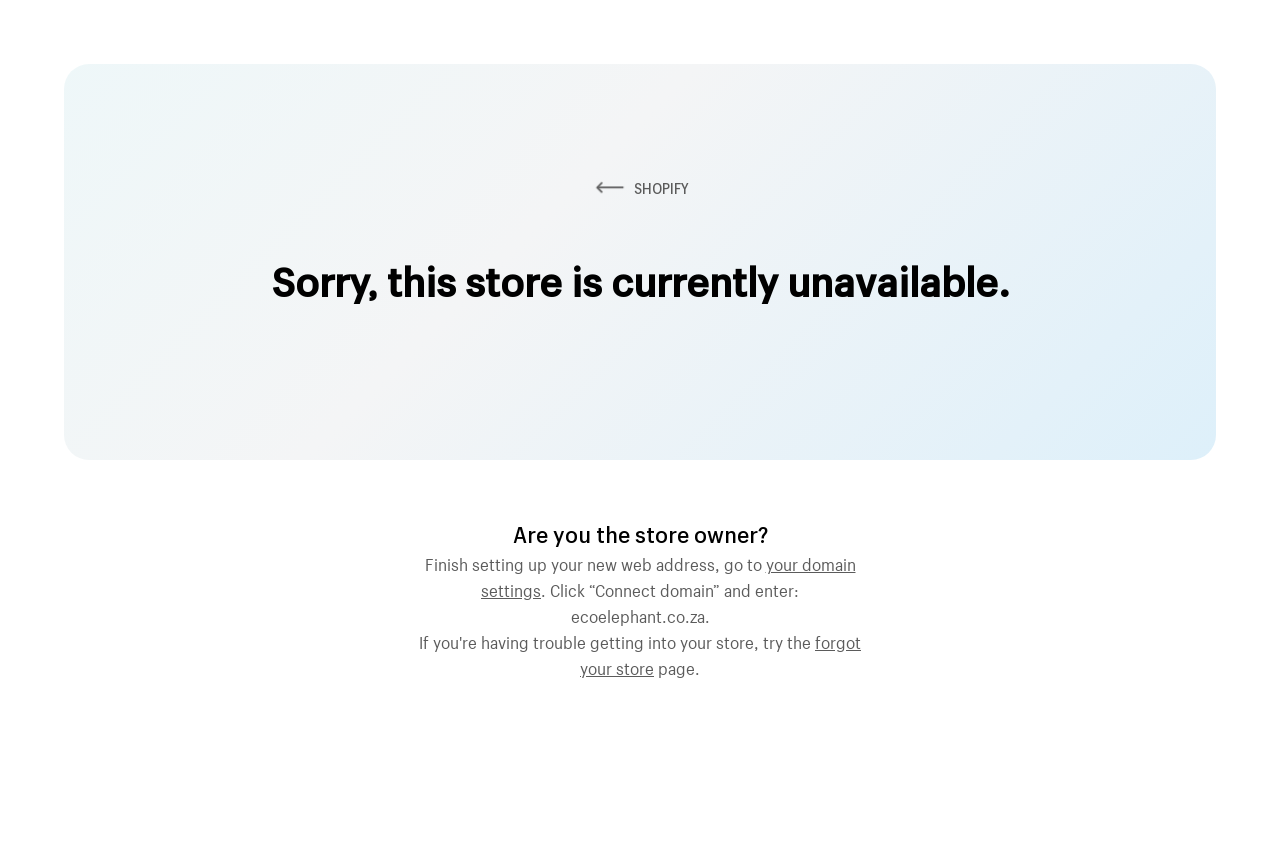Please respond to the question with a concise word or phrase:
What is the text on the top-left corner of the webpage?

SHOPIFY